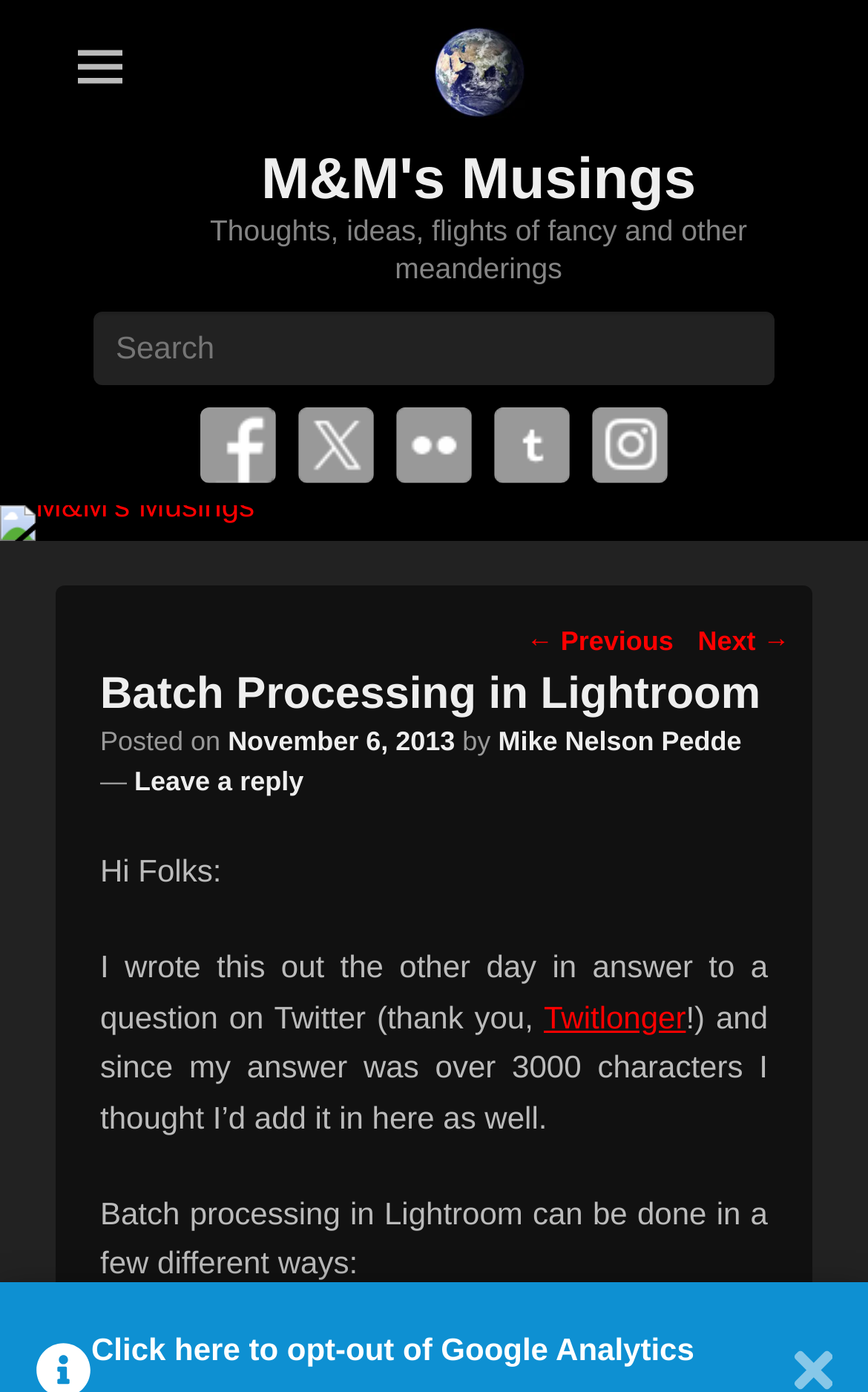Identify the bounding box coordinates of the clickable region necessary to fulfill the following instruction: "Search for something". The bounding box coordinates should be four float numbers between 0 and 1, i.e., [left, top, right, bottom].

[0.108, 0.224, 0.892, 0.276]